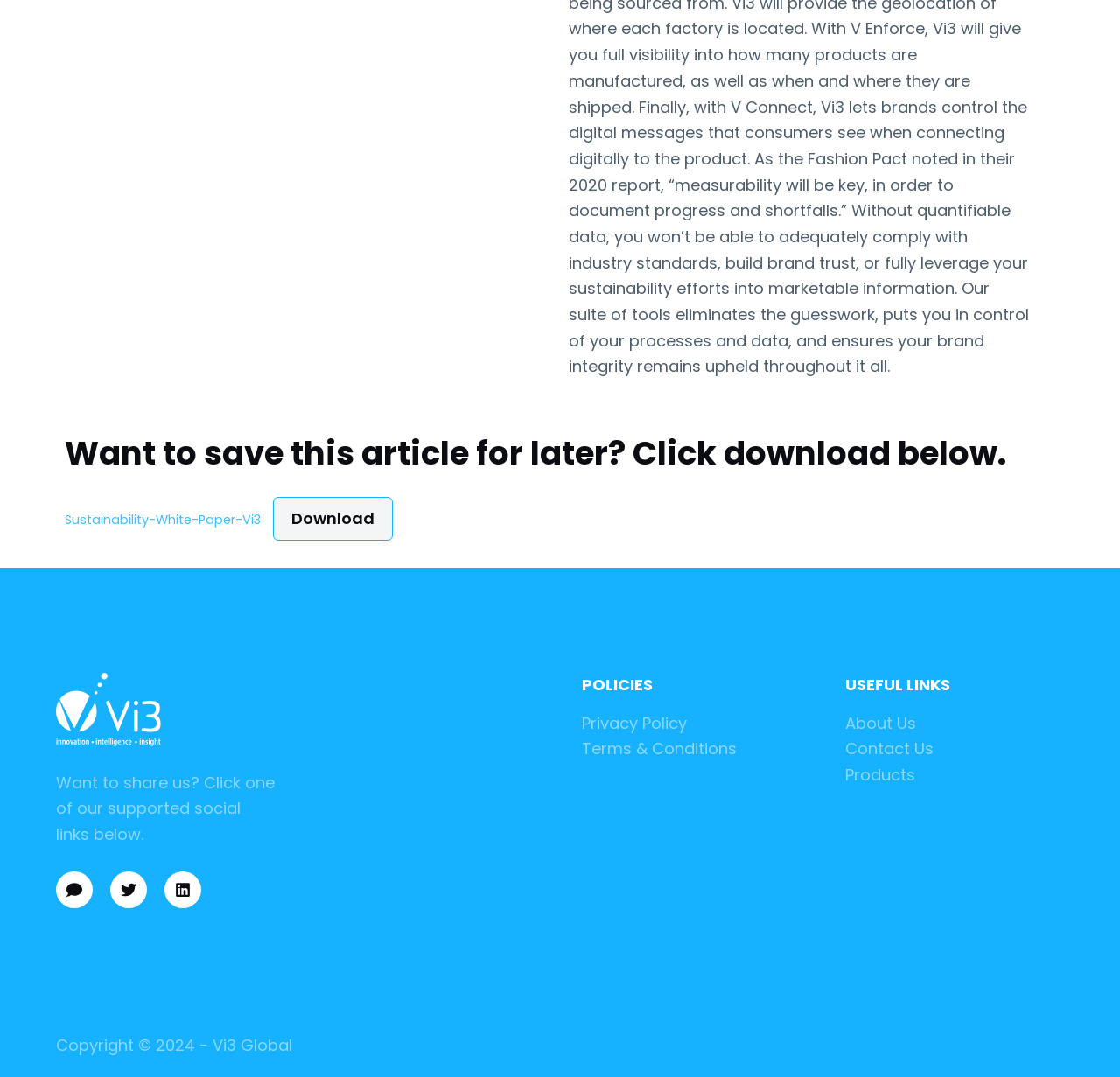Predict the bounding box for the UI component with the following description: "Terms & Conditions".

[0.52, 0.685, 0.658, 0.705]